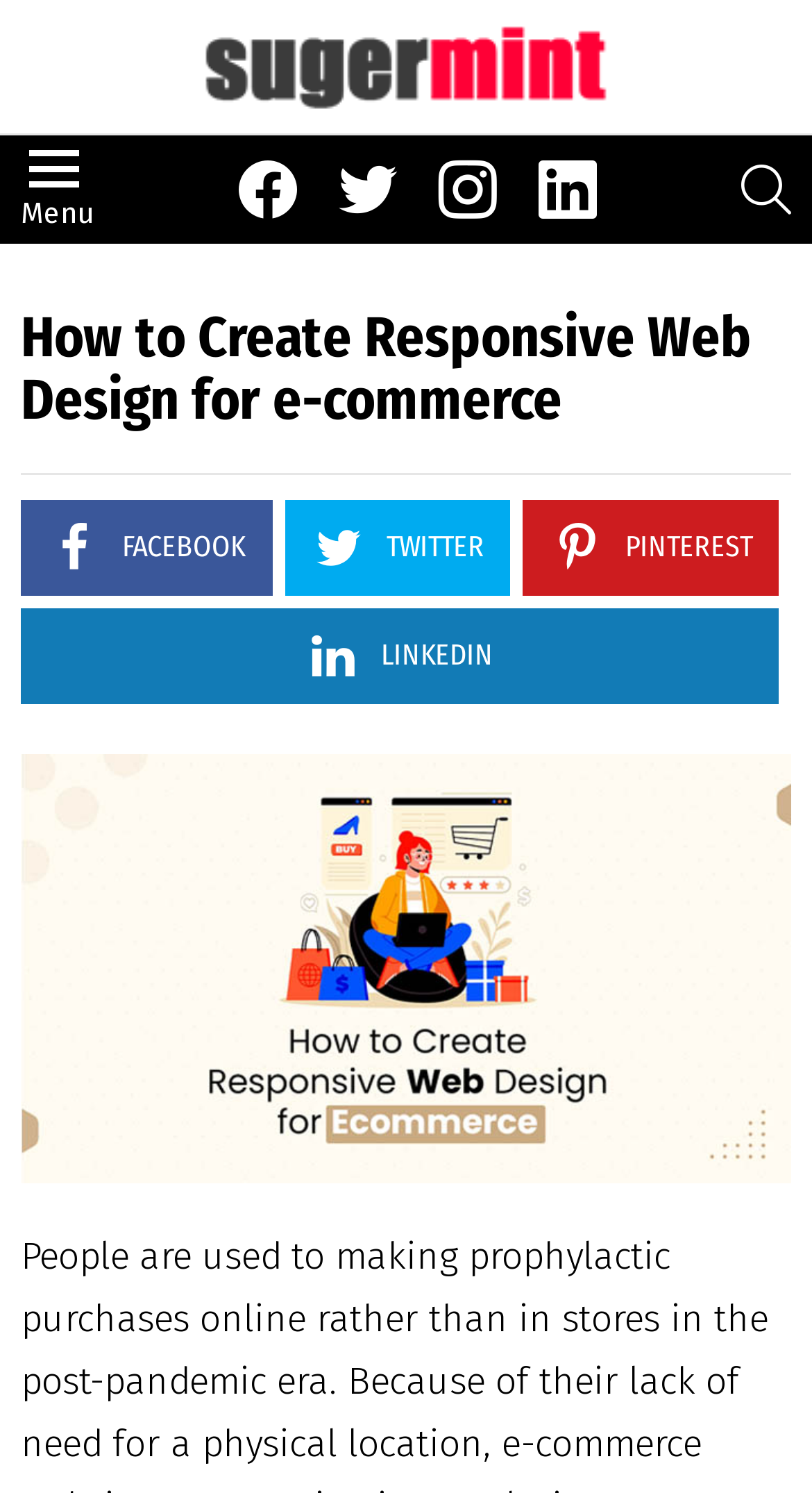Pinpoint the bounding box coordinates of the area that should be clicked to complete the following instruction: "open menu". The coordinates must be given as four float numbers between 0 and 1, i.e., [left, top, right, bottom].

[0.026, 0.091, 0.115, 0.163]